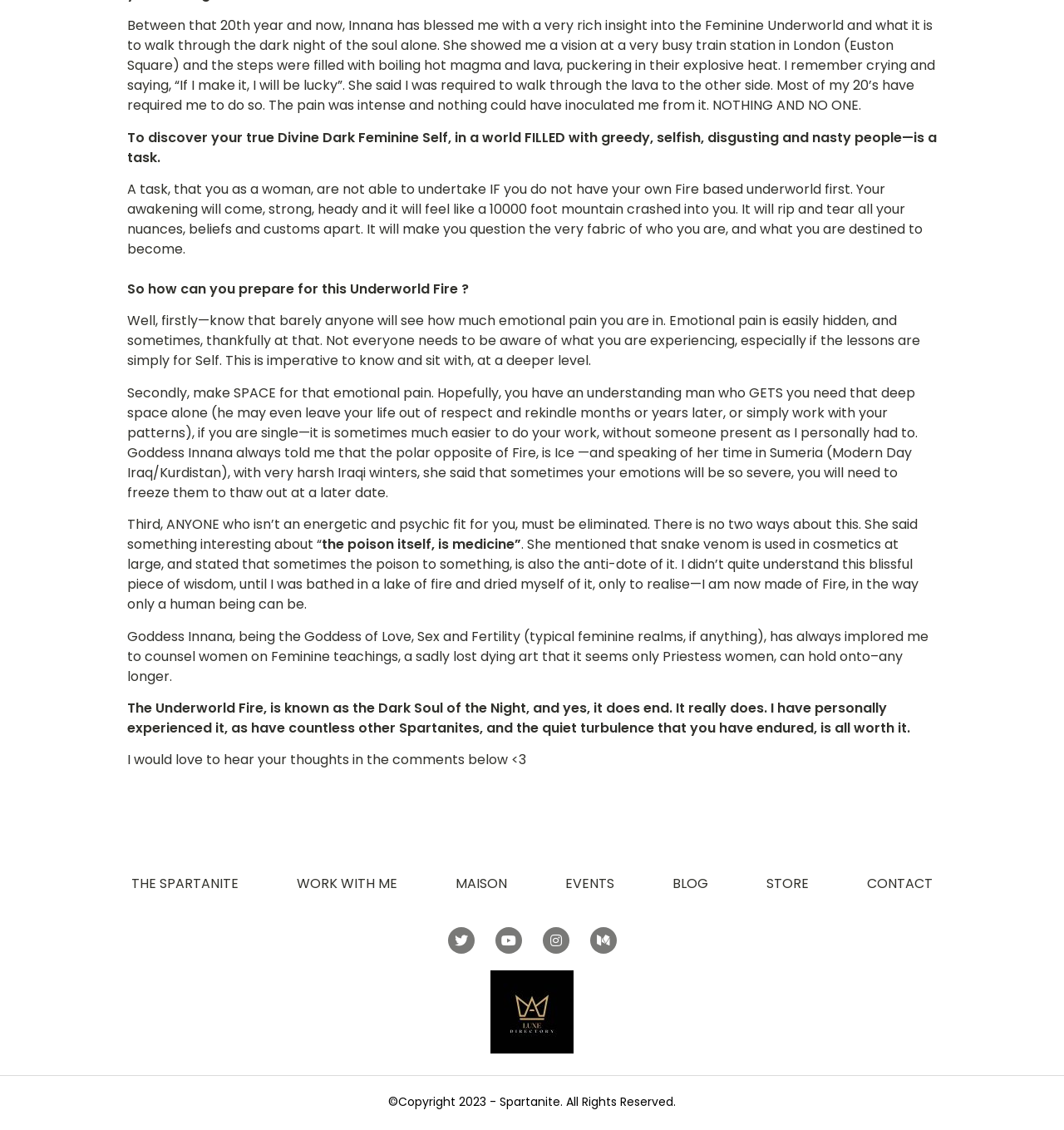What is the author's experience with the Dark Soul of the Night?
Answer the question with a detailed and thorough explanation.

The author mentions that the Underworld Fire, also known as the Dark Soul of the Night, does end, and they have personally experienced it, as have countless other Spartanites.